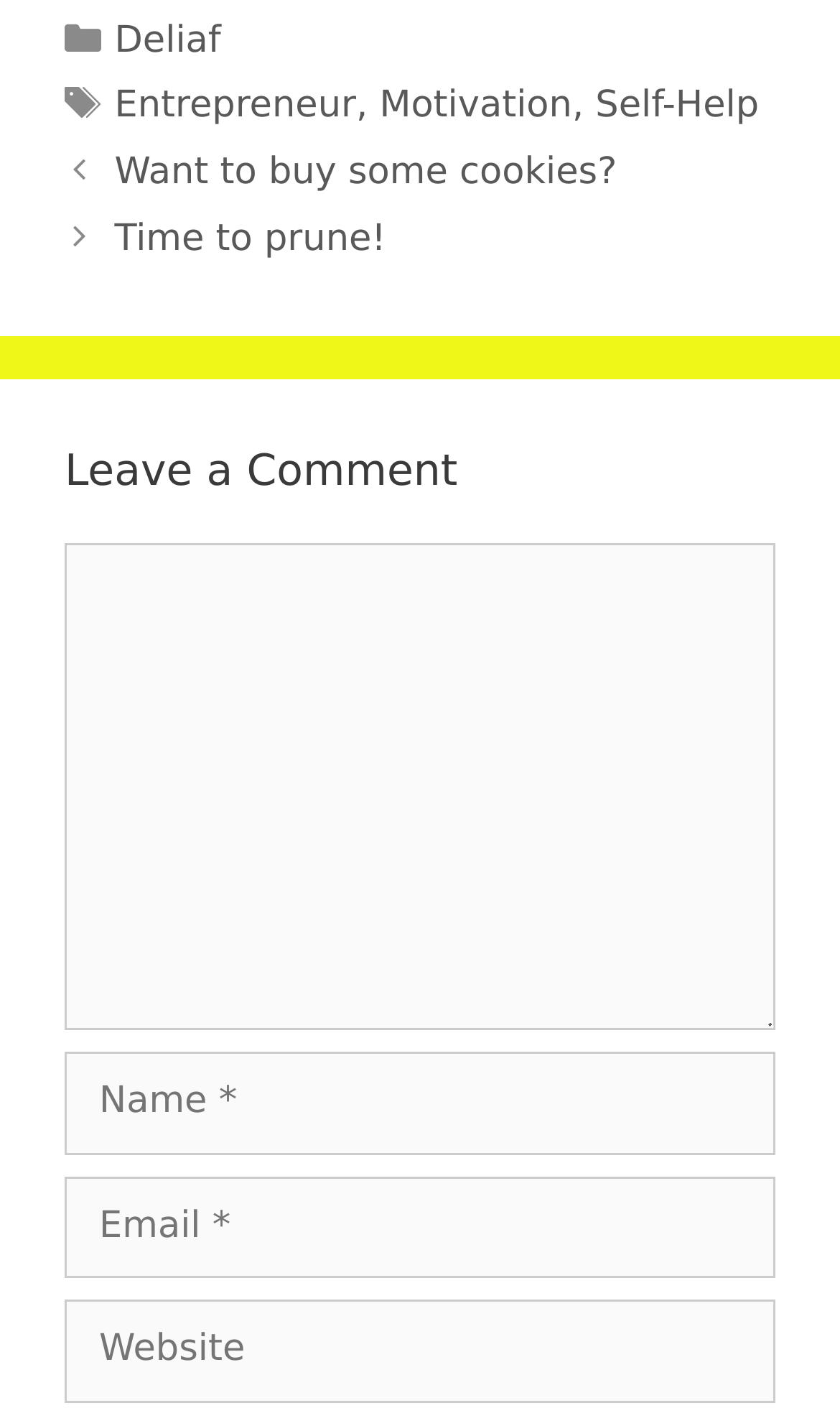What is the purpose of the 'Tags' section?
Please provide an in-depth and detailed response to the question.

The 'Tags' section is likely used to display related tags or keywords associated with the content of the webpage. The presence of this section suggests that the webpage is using a tagging system to categorize and organize its content.